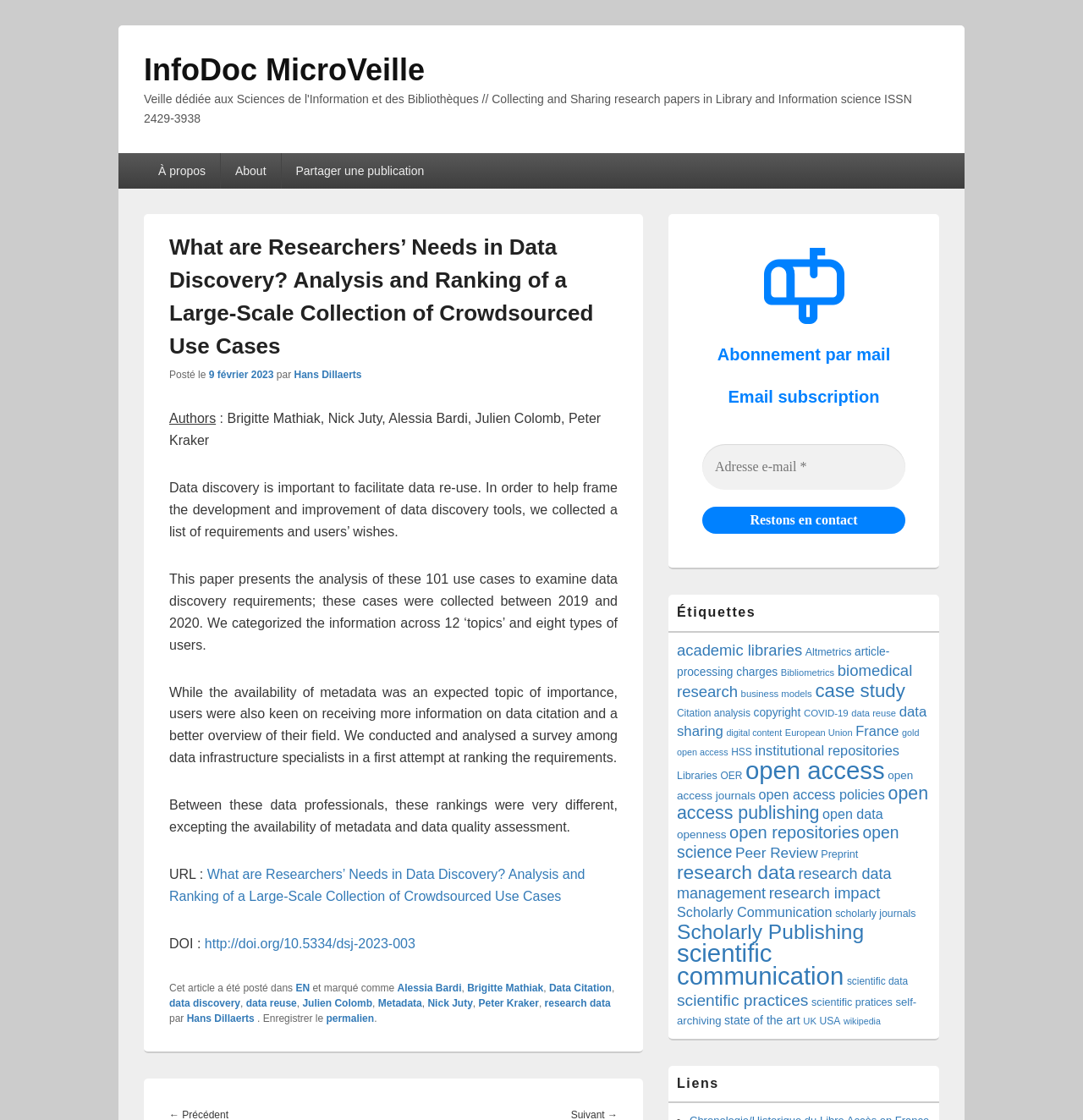Using the details in the image, give a detailed response to the question below:
What is the DOI of the article?

I found the DOI of the article by looking at the 'DOI' section, which is located at the bottom of the article. The DOI is specified as 'http://doi.org/10.5334/dsj-2023-003'.